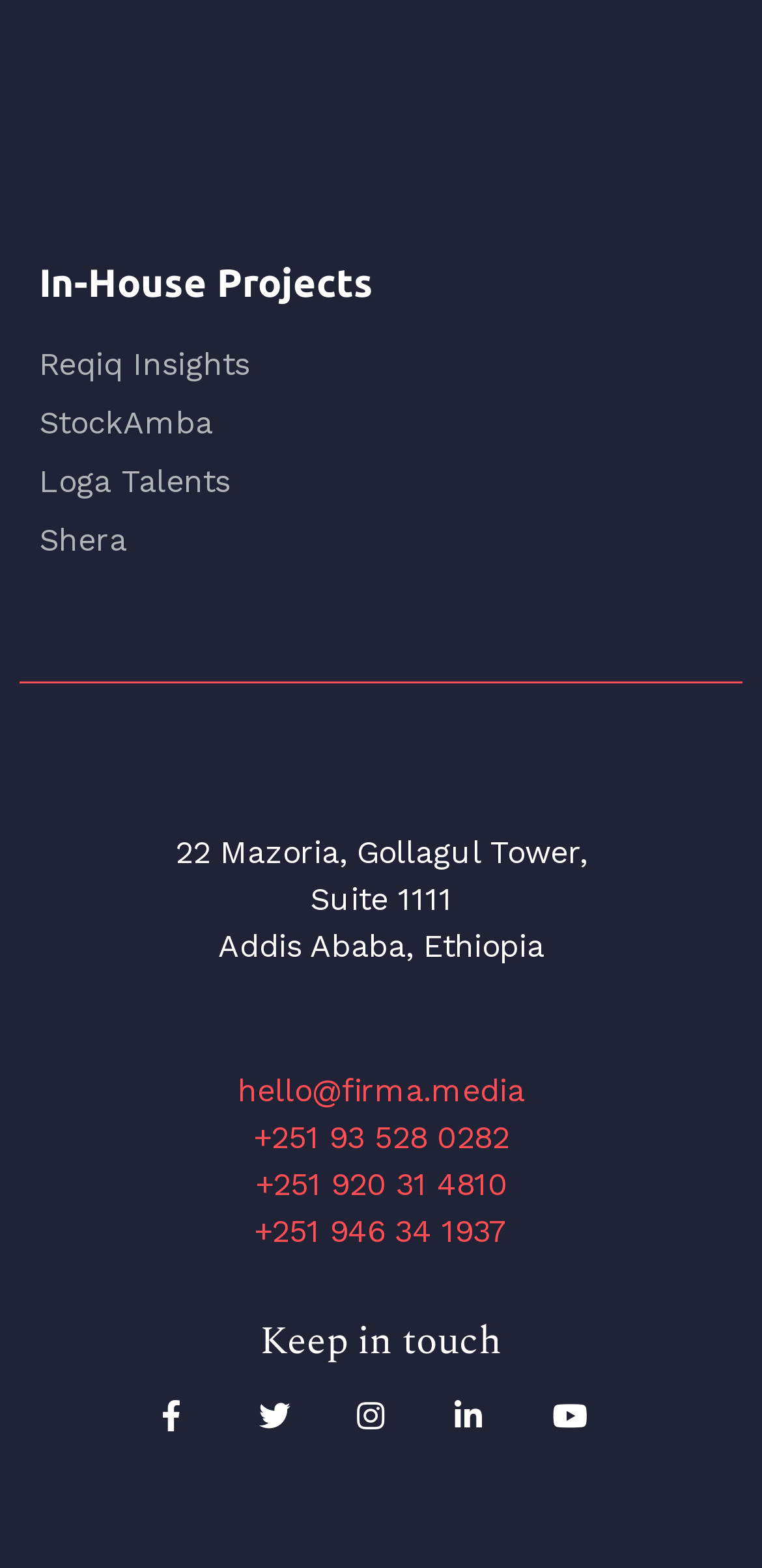Find the bounding box coordinates of the element's region that should be clicked in order to follow the given instruction: "Visit In-House Projects page". The coordinates should consist of four float numbers between 0 and 1, i.e., [left, top, right, bottom].

[0.051, 0.169, 0.949, 0.194]